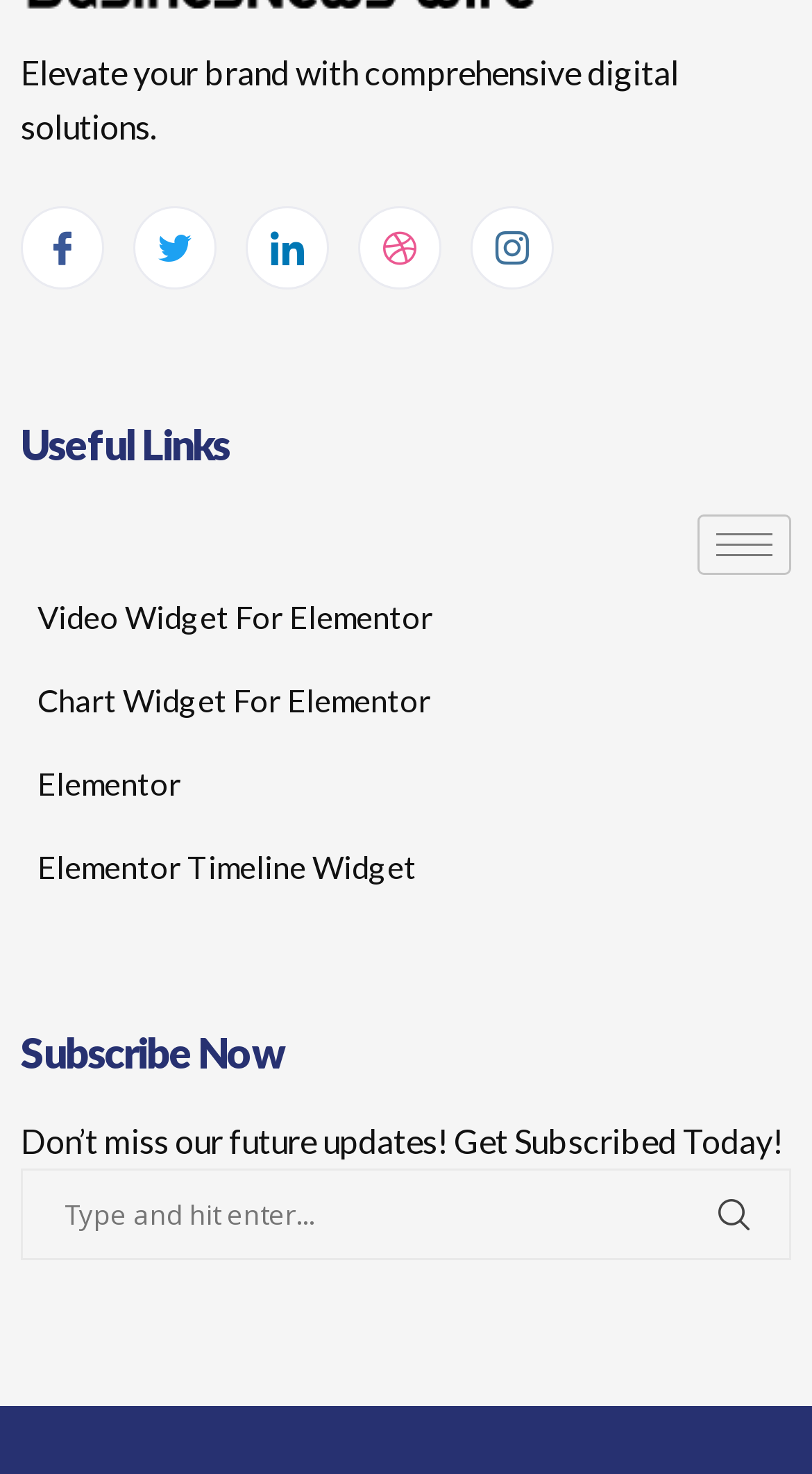Provide a brief response in the form of a single word or phrase:
What is the purpose of the search box?

Subscribe